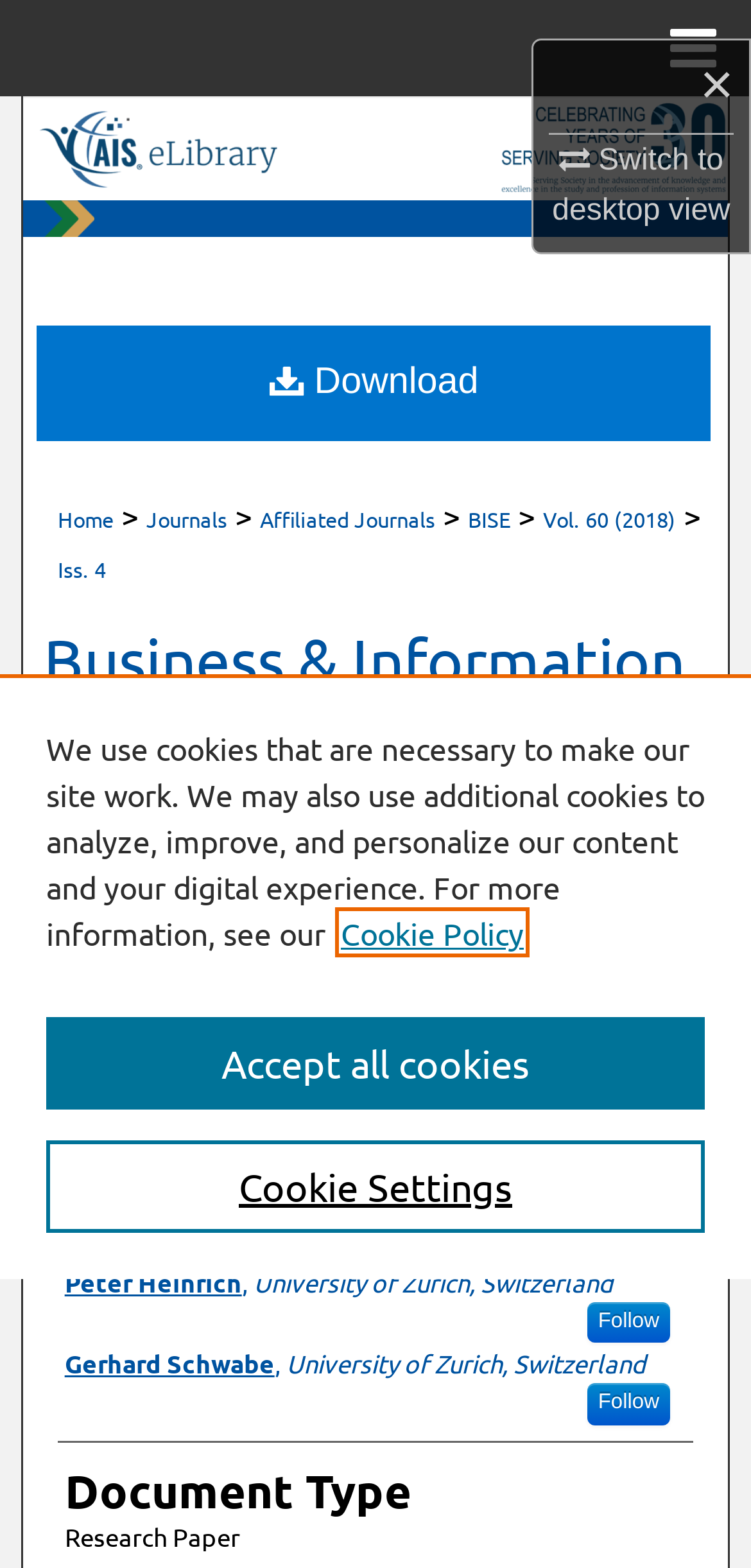Please give a succinct answer to the question in one word or phrase:
What is the name of the library?

AIS Electronic Library (AISeL)